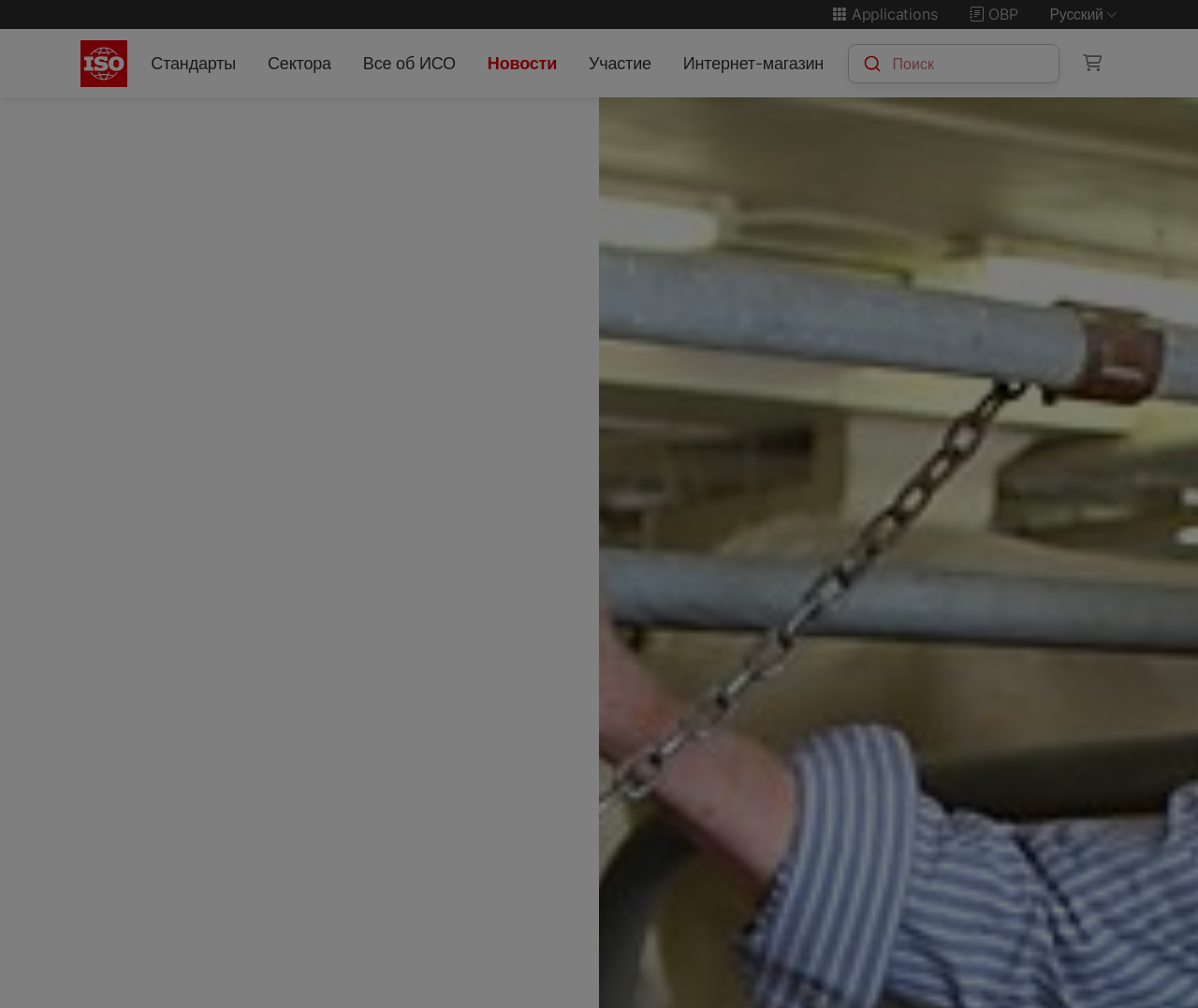From the webpage screenshot, predict the bounding box coordinates (top-left x, top-left y, bottom-right x, bottom-right y) for the UI element described here: Все об ИСО

[0.296, 0.044, 0.387, 0.082]